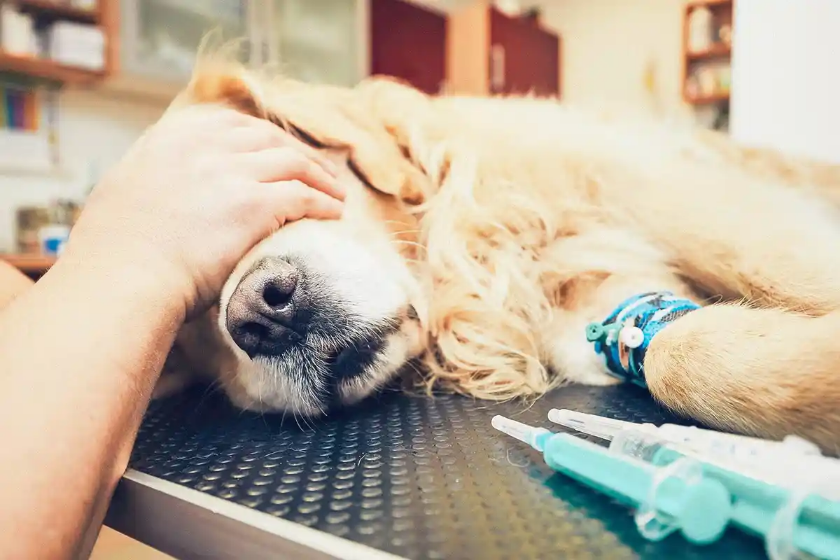What is the tone of the hand touching the dog's head?
Refer to the screenshot and answer in one word or phrase.

Tender